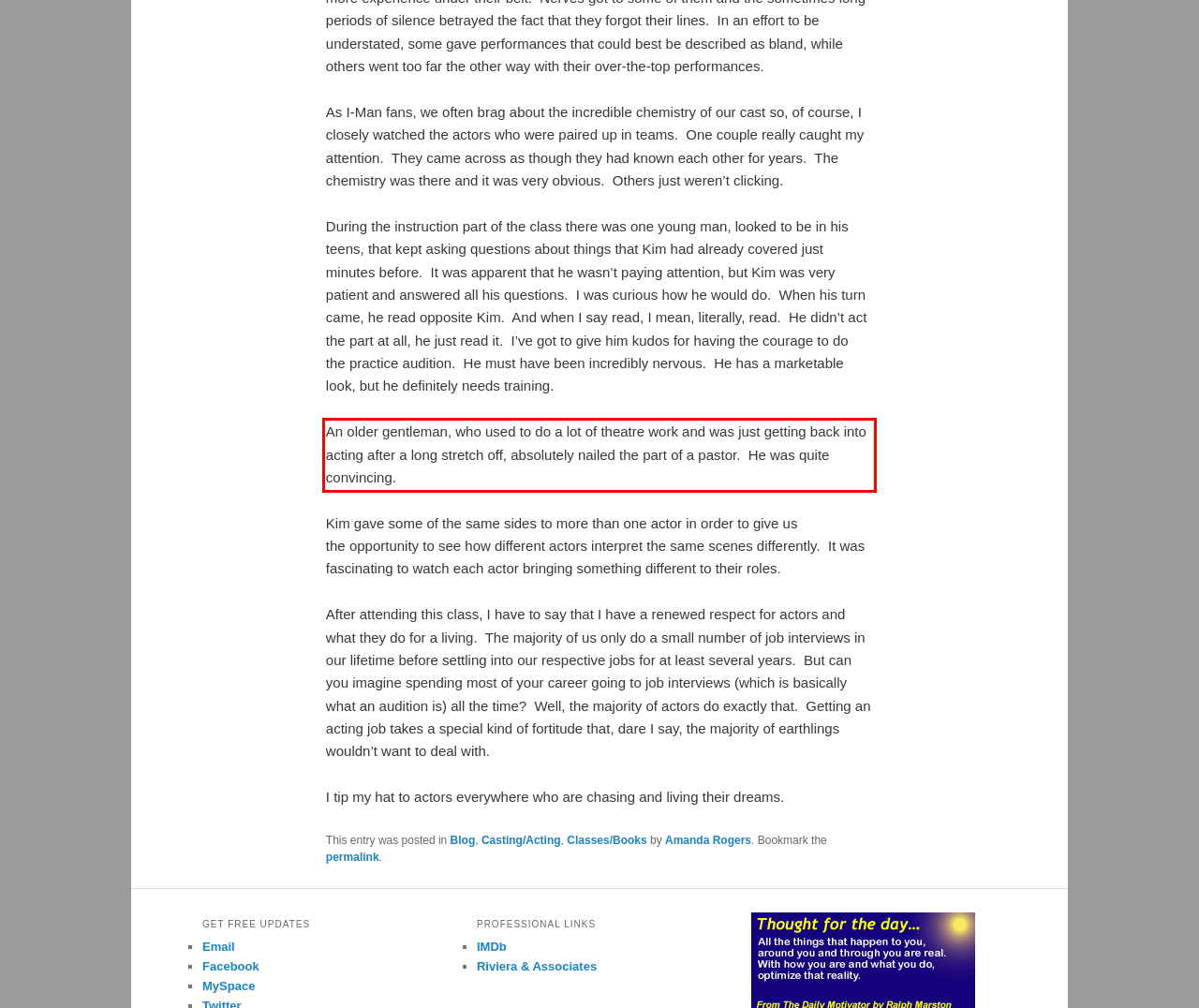Please look at the webpage screenshot and extract the text enclosed by the red bounding box.

An older gentleman, who used to do a lot of theatre work and was just getting back into acting after a long stretch off, absolutely nailed the part of a pastor. He was quite convincing.